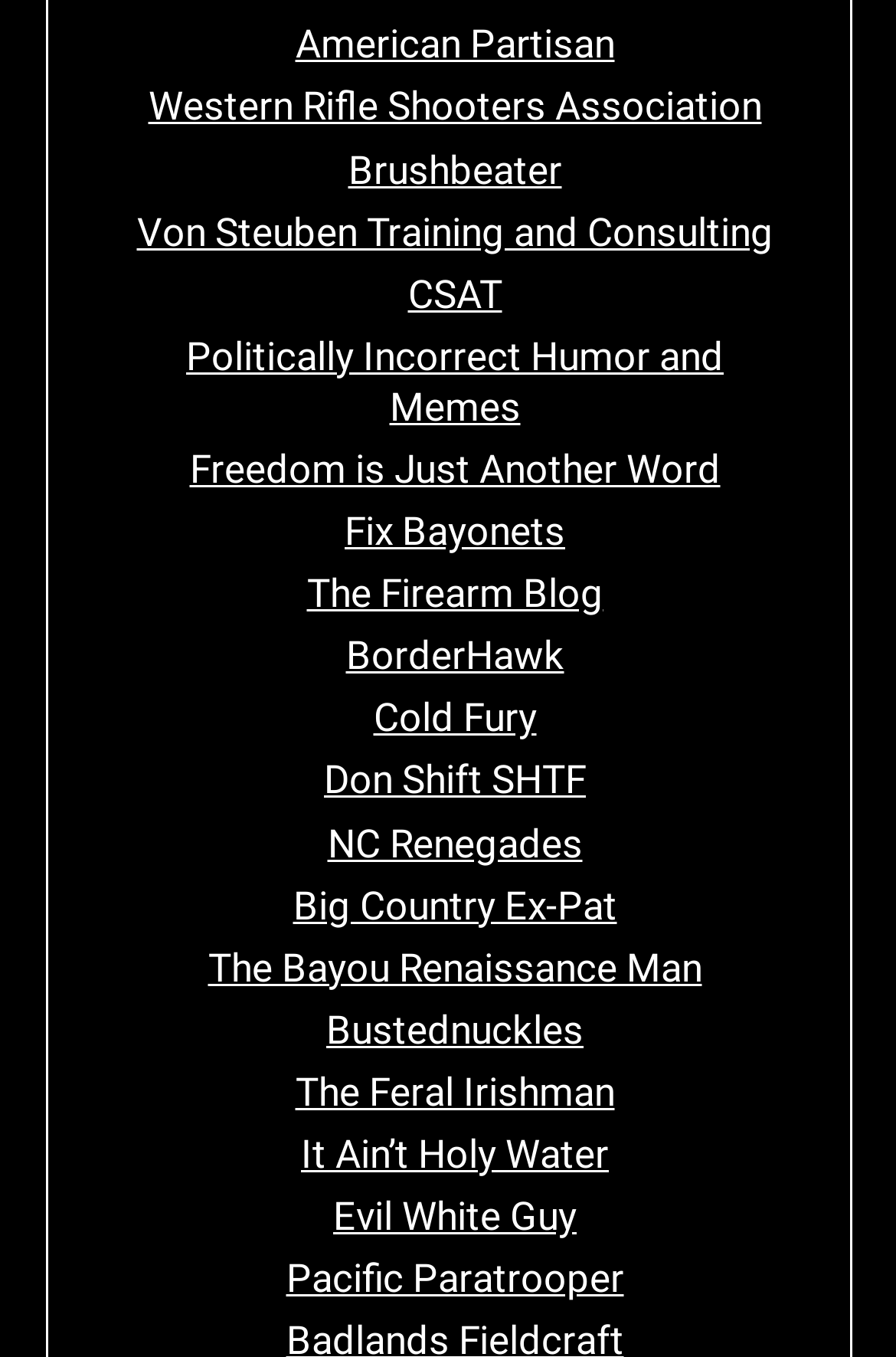How many links are on this webpage?
Using the image as a reference, answer with just one word or a short phrase.

26